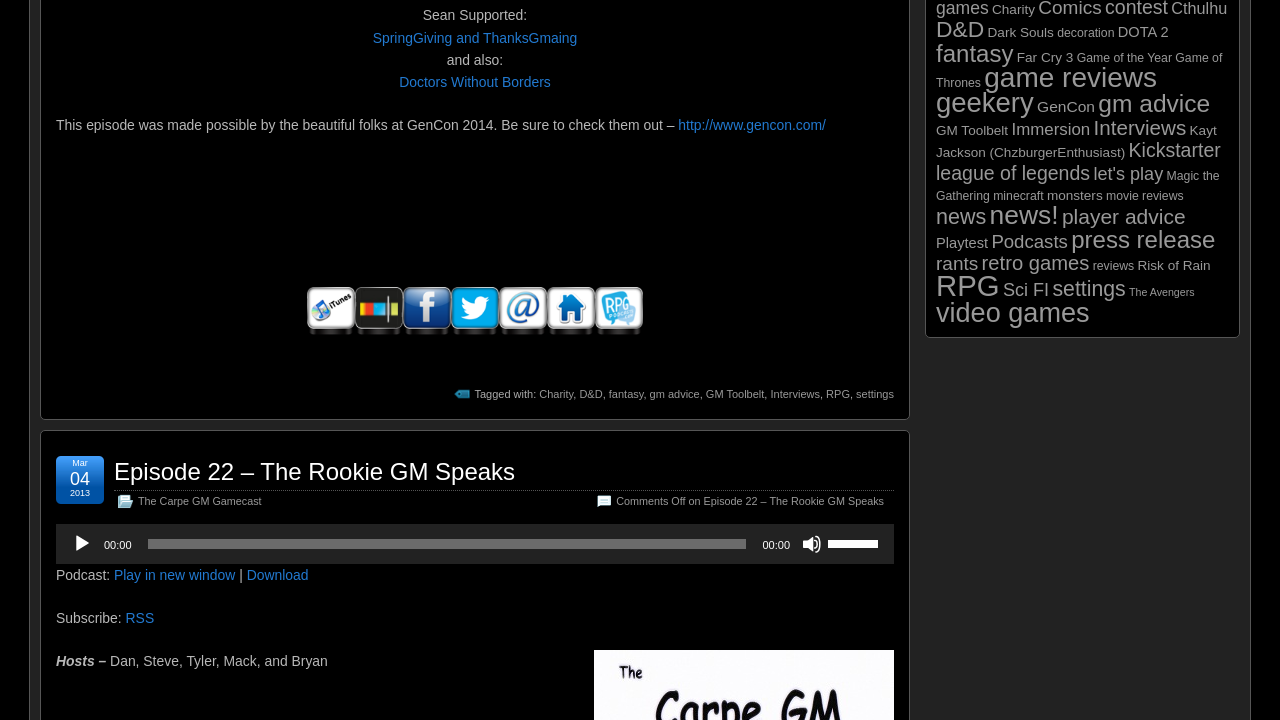Locate the bounding box coordinates of the area where you should click to accomplish the instruction: "Check out the episode on GenCon 2014".

[0.53, 0.163, 0.645, 0.185]